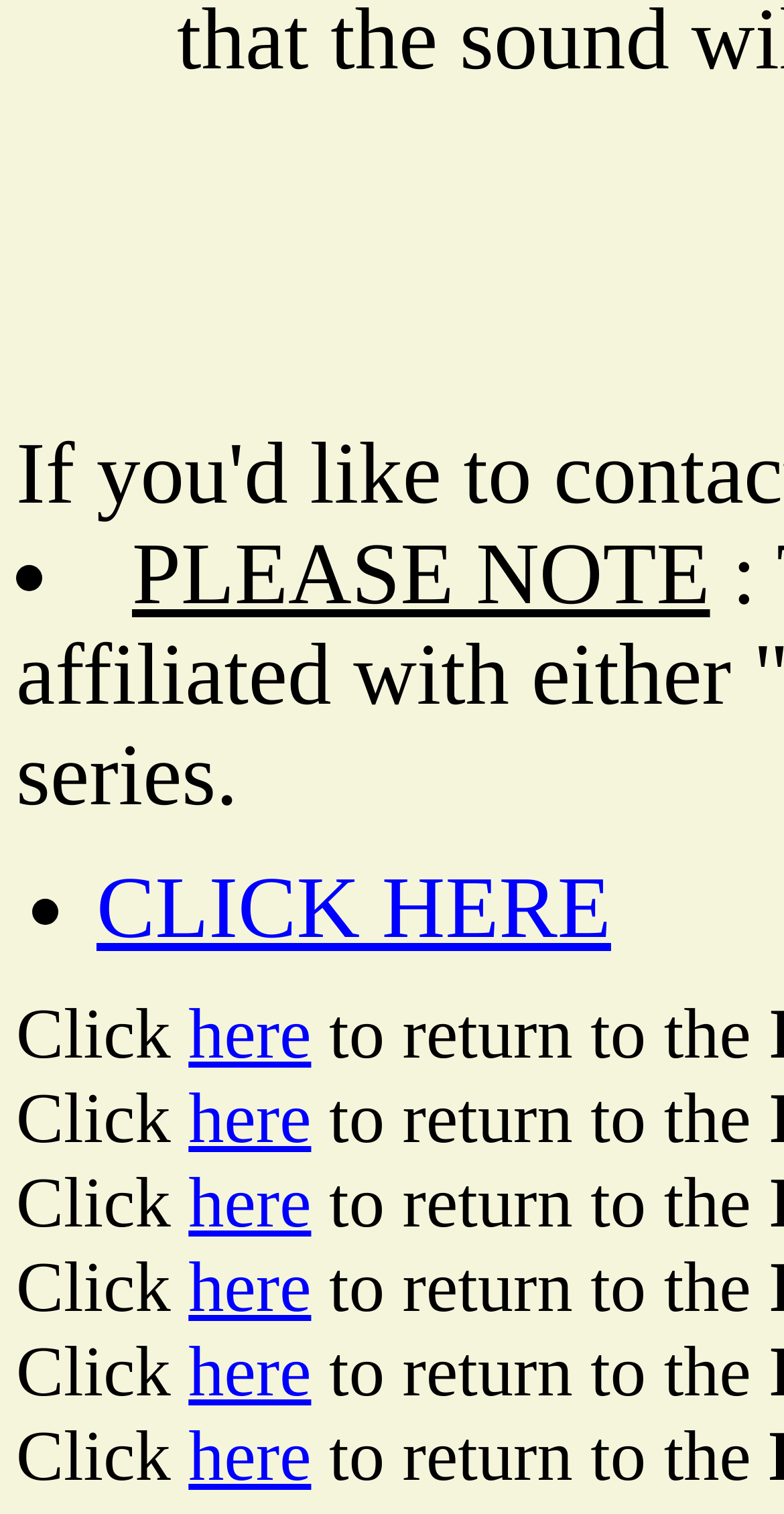Given the webpage screenshot, identify the bounding box of the UI element that matches this description: "here".

[0.24, 0.656, 0.397, 0.71]